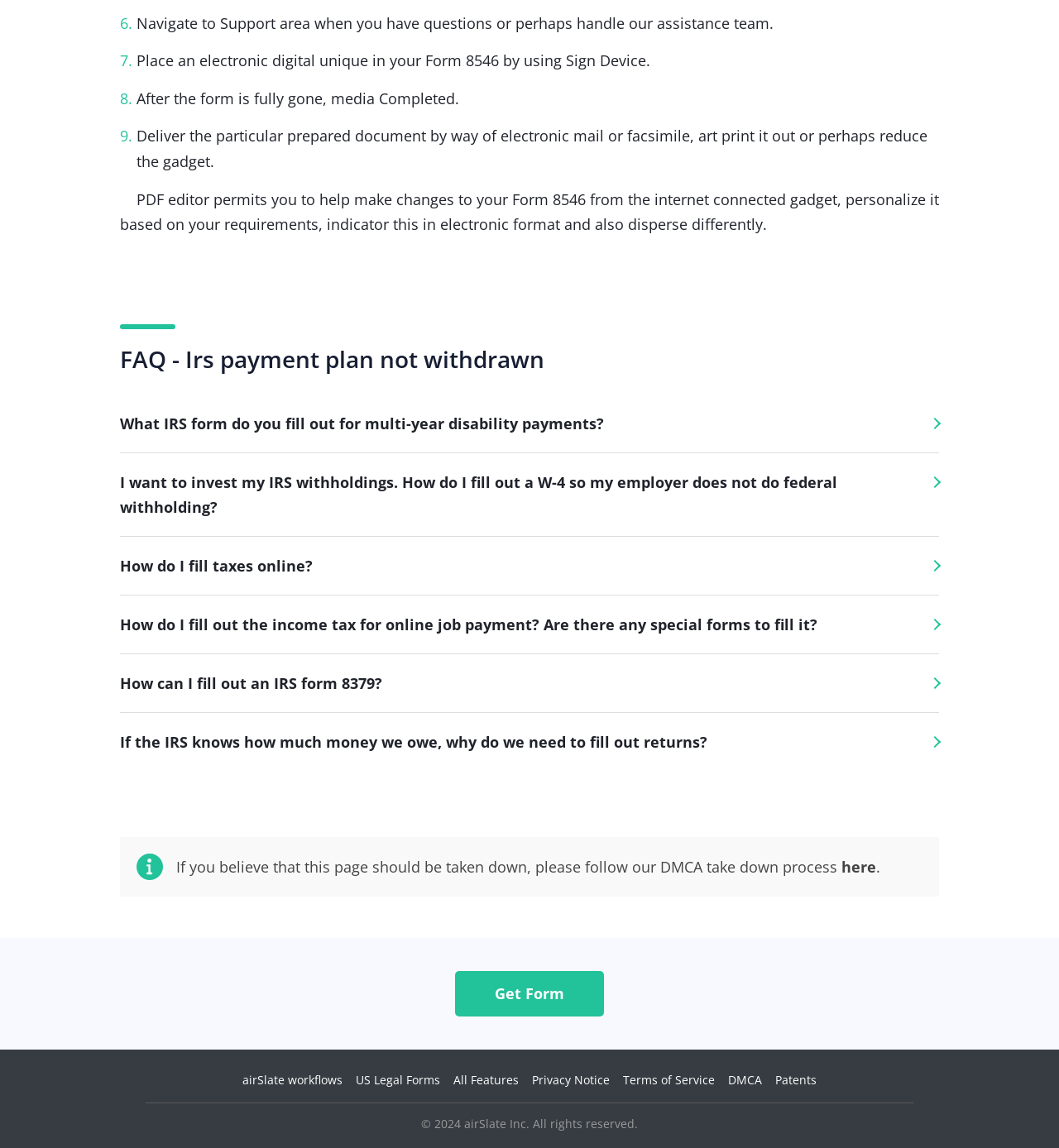Pinpoint the bounding box coordinates of the clickable element needed to complete the instruction: "View US Legal Forms". The coordinates should be provided as four float numbers between 0 and 1: [left, top, right, bottom].

[0.336, 0.934, 0.416, 0.948]